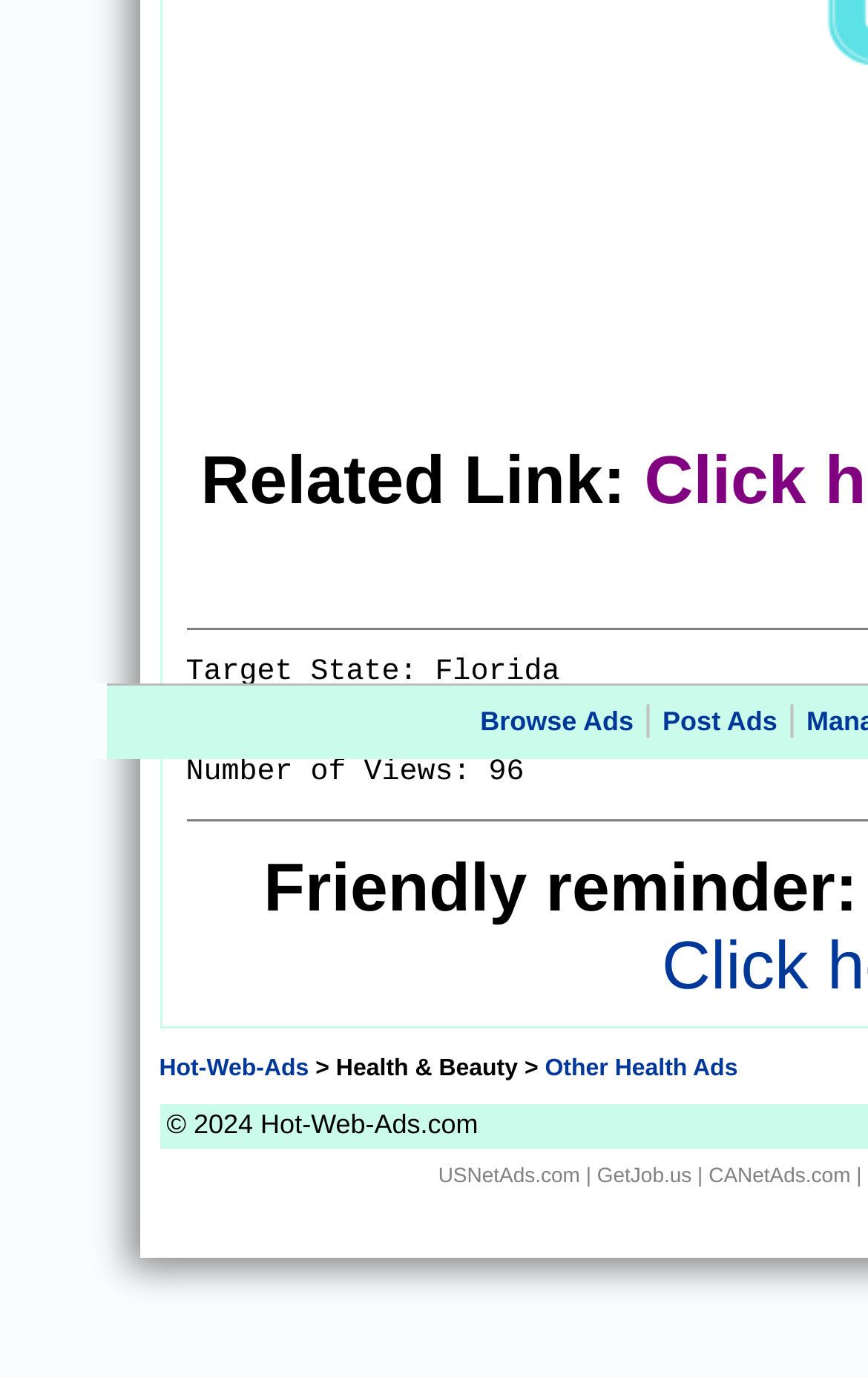Given the description "parent_node: Email aria-label="Show password" name="show-hide-password-button"", determine the bounding box of the corresponding UI element.

None